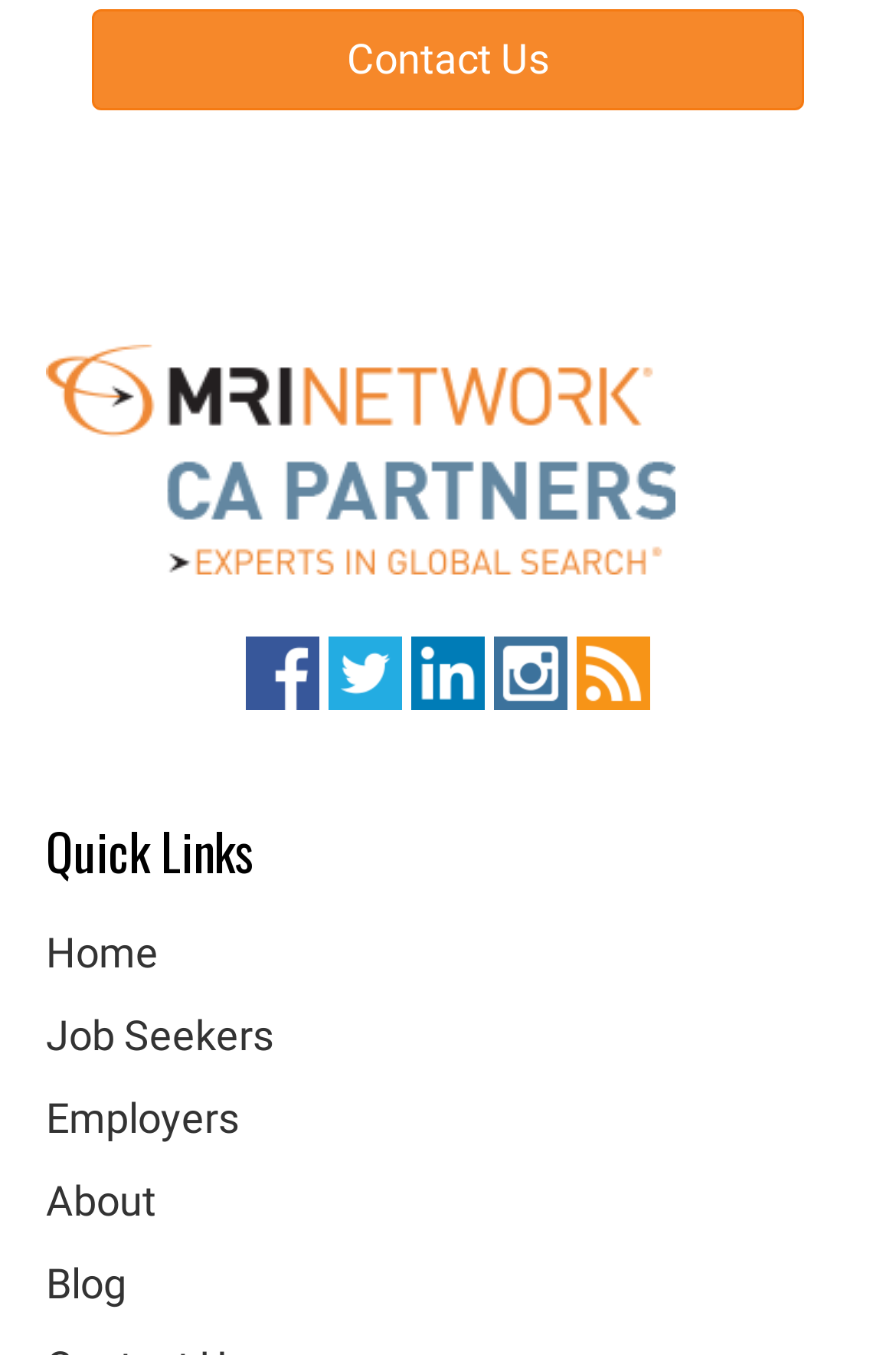Give a succinct answer to this question in a single word or phrase: 
How many quick links are there?

5